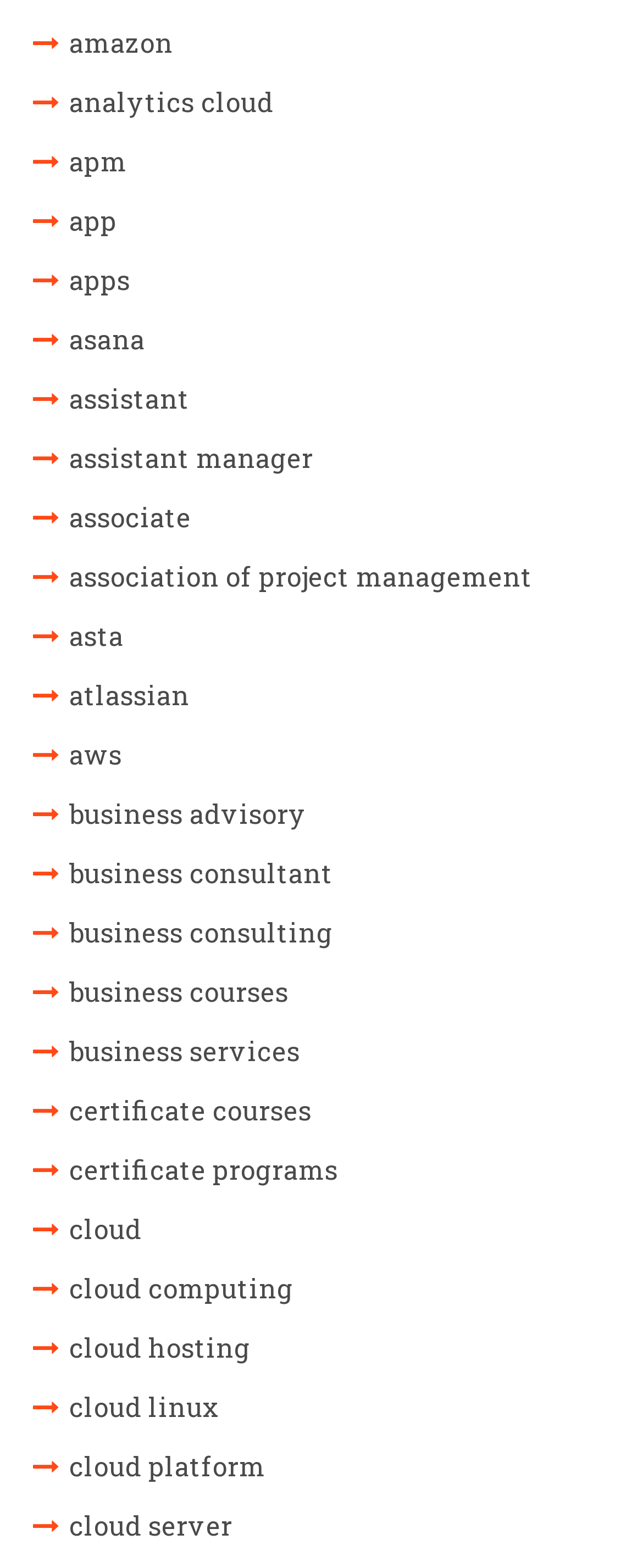Find the bounding box coordinates of the element's region that should be clicked in order to follow the given instruction: "go to app". The coordinates should consist of four float numbers between 0 and 1, i.e., [left, top, right, bottom].

[0.108, 0.122, 0.182, 0.16]